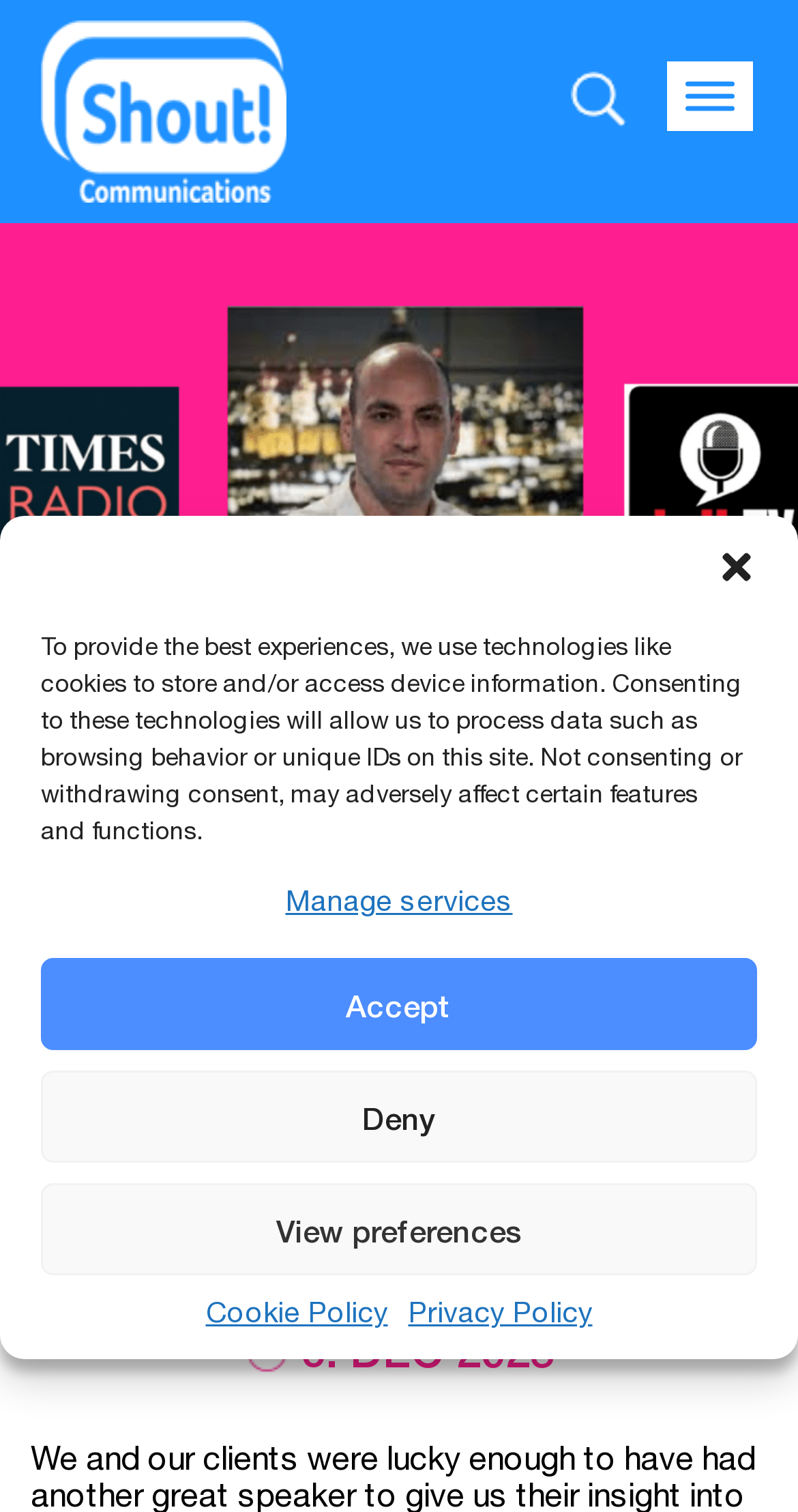Analyze and describe the webpage in a detailed narrative.

The webpage features an interview with Johnny Seifert, editor and producer at Times Radio and presenter of the Secure the Insecure mental health podcast. At the top of the page, there is a dialog box for managing consent, which includes a button to close the dialog, a description of the use of technologies like cookies, and options to manage services, accept, deny, or view preferences. Below this dialog box, there is a link to Shout Communications and an image of the same.

On the top right corner, there is a button to toggle the menu. Below this, there are several links, including an empty link, a link to the blog, and another empty link. The main content of the page is an interview with Johnny Seifert, which is headed by a title "Johnny Seifert Interview – Editor & Producer at Times Radio" and a subheading "BLOG POST". The title is repeated as a heading further down the page. The date "6. DEC 2023" is displayed at the bottom of the page.

There are a total of 3 buttons, 7 links, 5 static text elements, 1 image, and 1 dialog box on the page. The elements are arranged in a hierarchical structure, with the main content of the interview taking center stage.